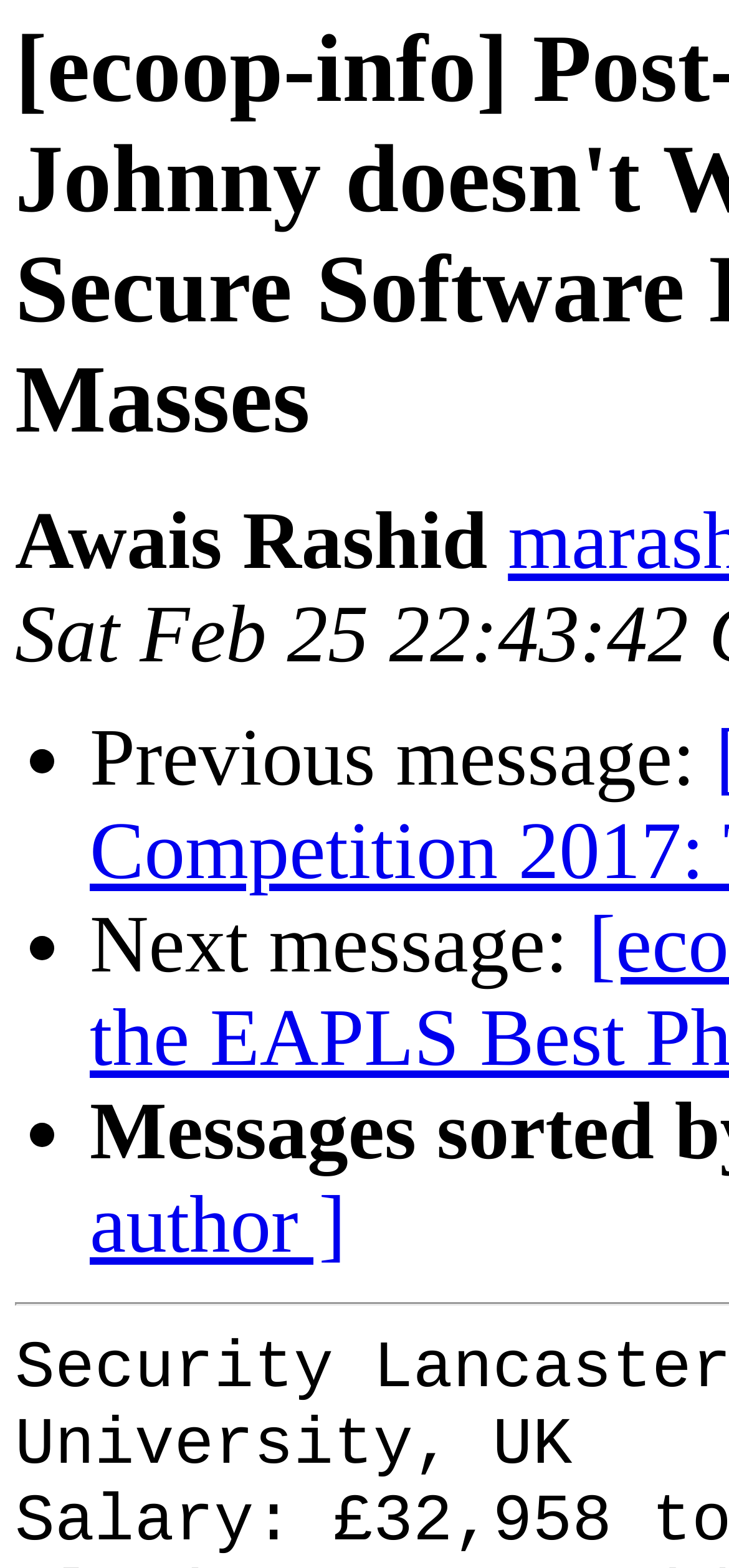Extract the main title from the webpage and generate its text.

[ecoop-info] Post-Doc Position: Why Johnny doesn't Write Secure Software? Secure Software Development by the Masses